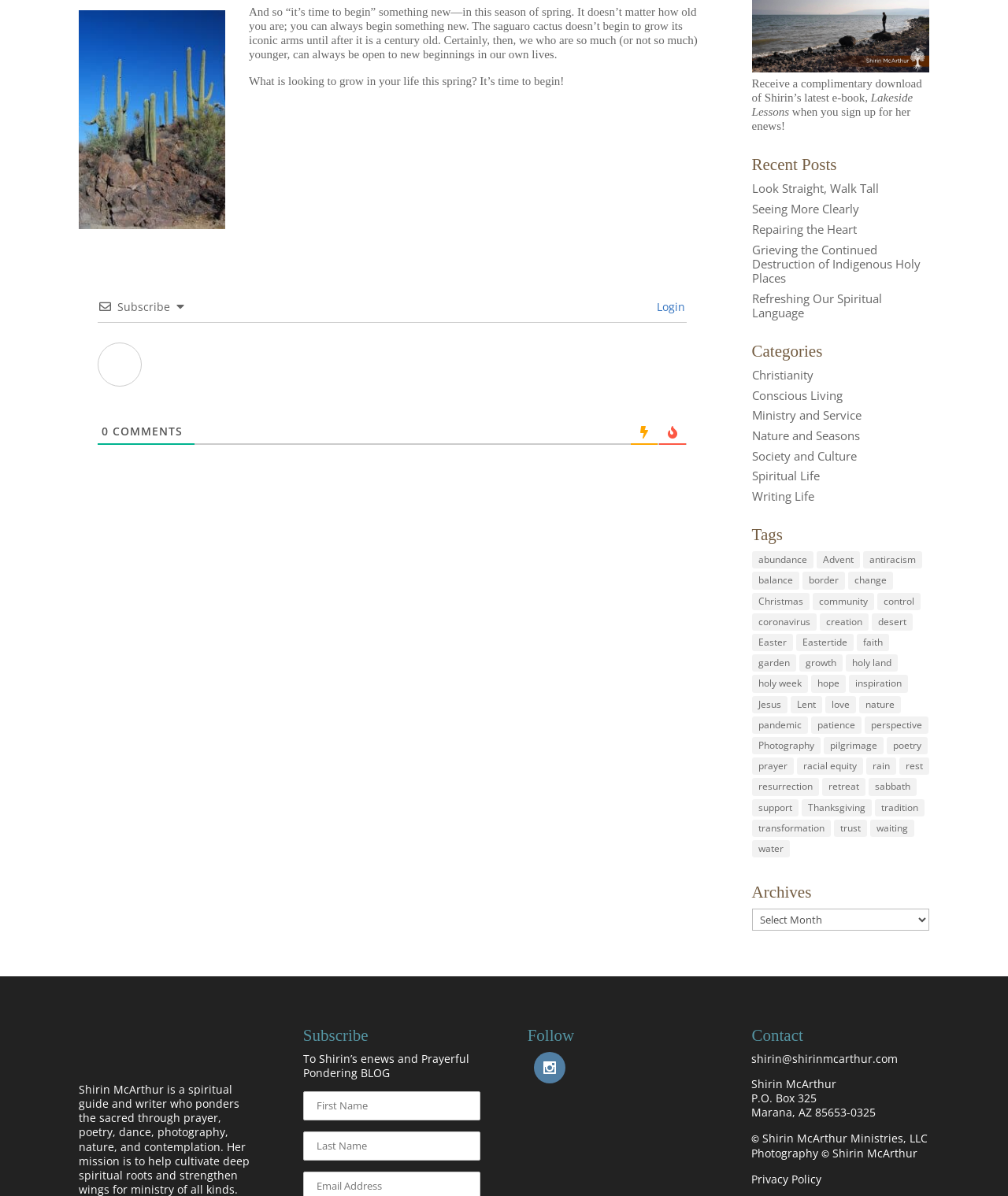Calculate the bounding box coordinates for the UI element based on the following description: "Refreshing Our Spiritual Language". Ensure the coordinates are four float numbers between 0 and 1, i.e., [left, top, right, bottom].

[0.746, 0.243, 0.875, 0.268]